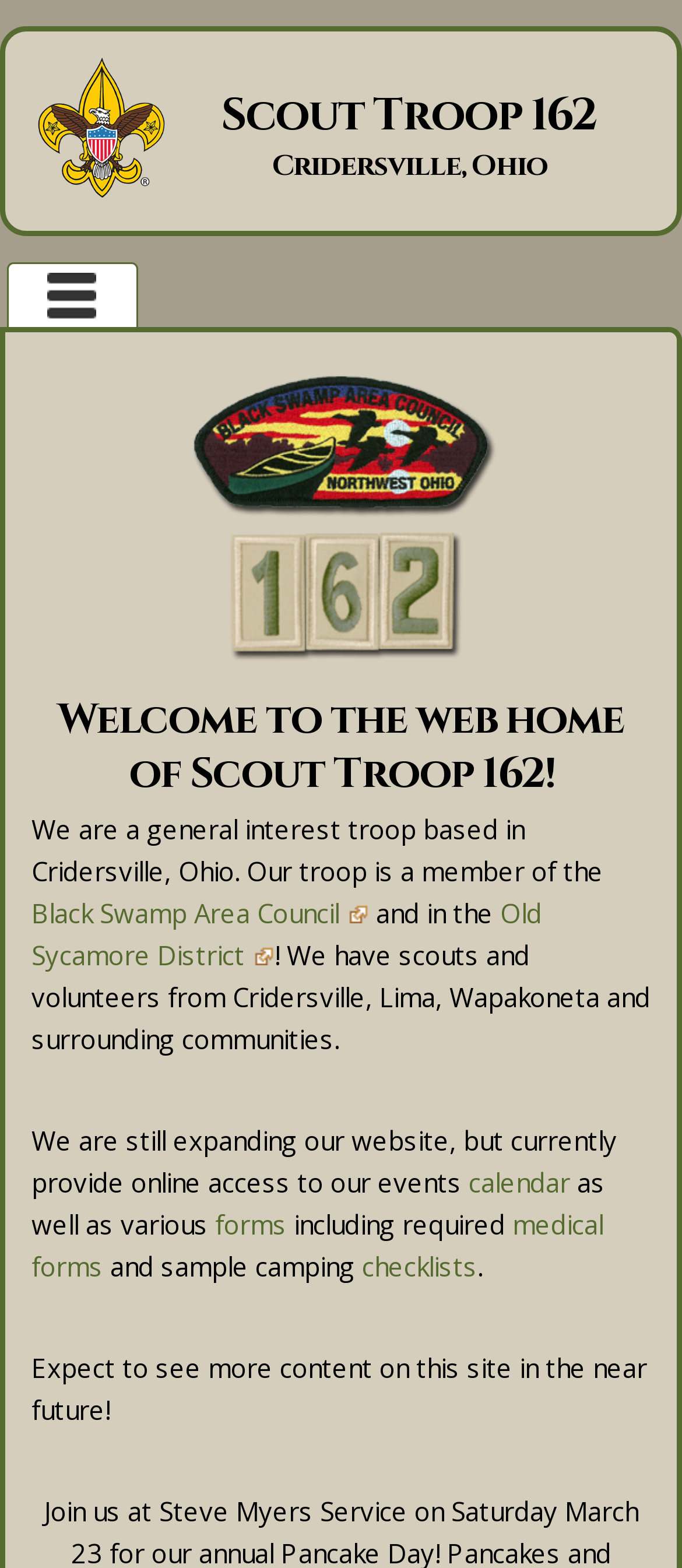Please find and generate the text of the main header of the webpage.

Scout Troop 162